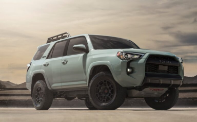What type of wheels does the 2024 Toyota 4Runner have?
Please craft a detailed and exhaustive response to the question.

According to the caption, the vehicle sits atop bold, sturdy wheels, which enhance its off-road capabilities, suggesting that the wheels are designed for rugged terrain and heavy use.